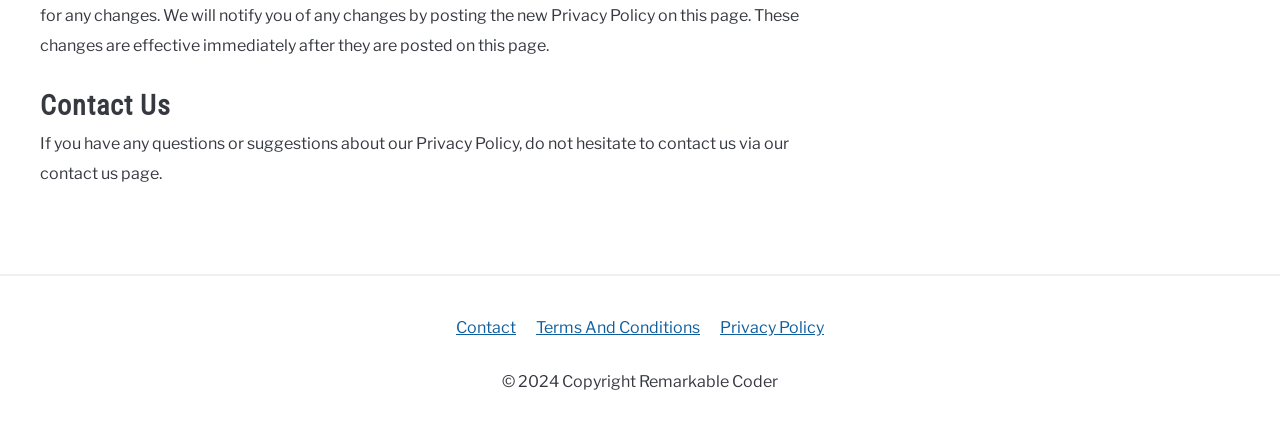What is the purpose of the contact us page?
From the image, respond using a single word or phrase.

Ask questions about Privacy Policy